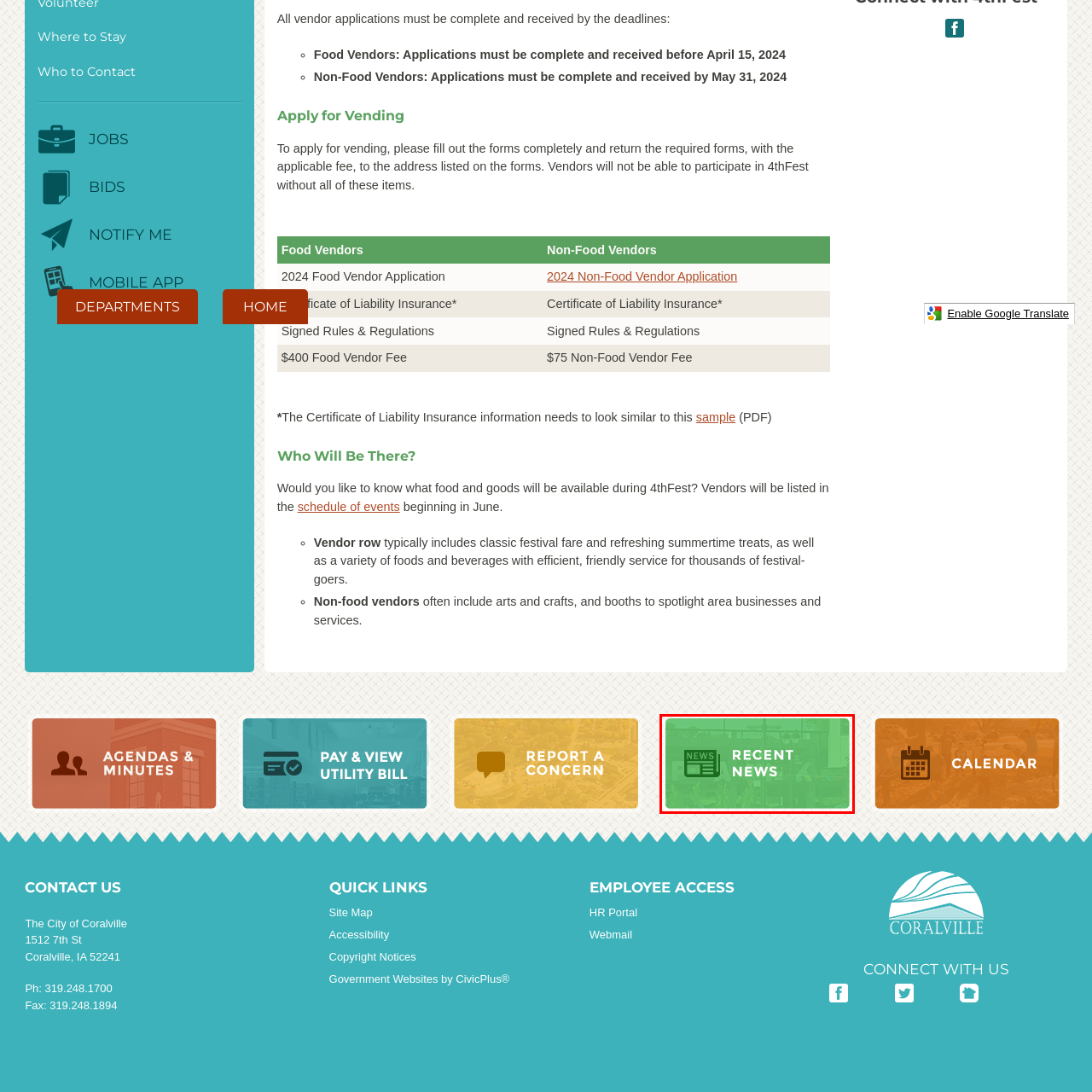Look at the section of the image marked by the red box and offer an in-depth answer to the next question considering the visual cues: What type of environment is hinted at by the background elements?

The caption suggests that the subtle background elements hint at a lively environment, which is perhaps associated with a park or community space, indicating that the news is relevant to local happenings.